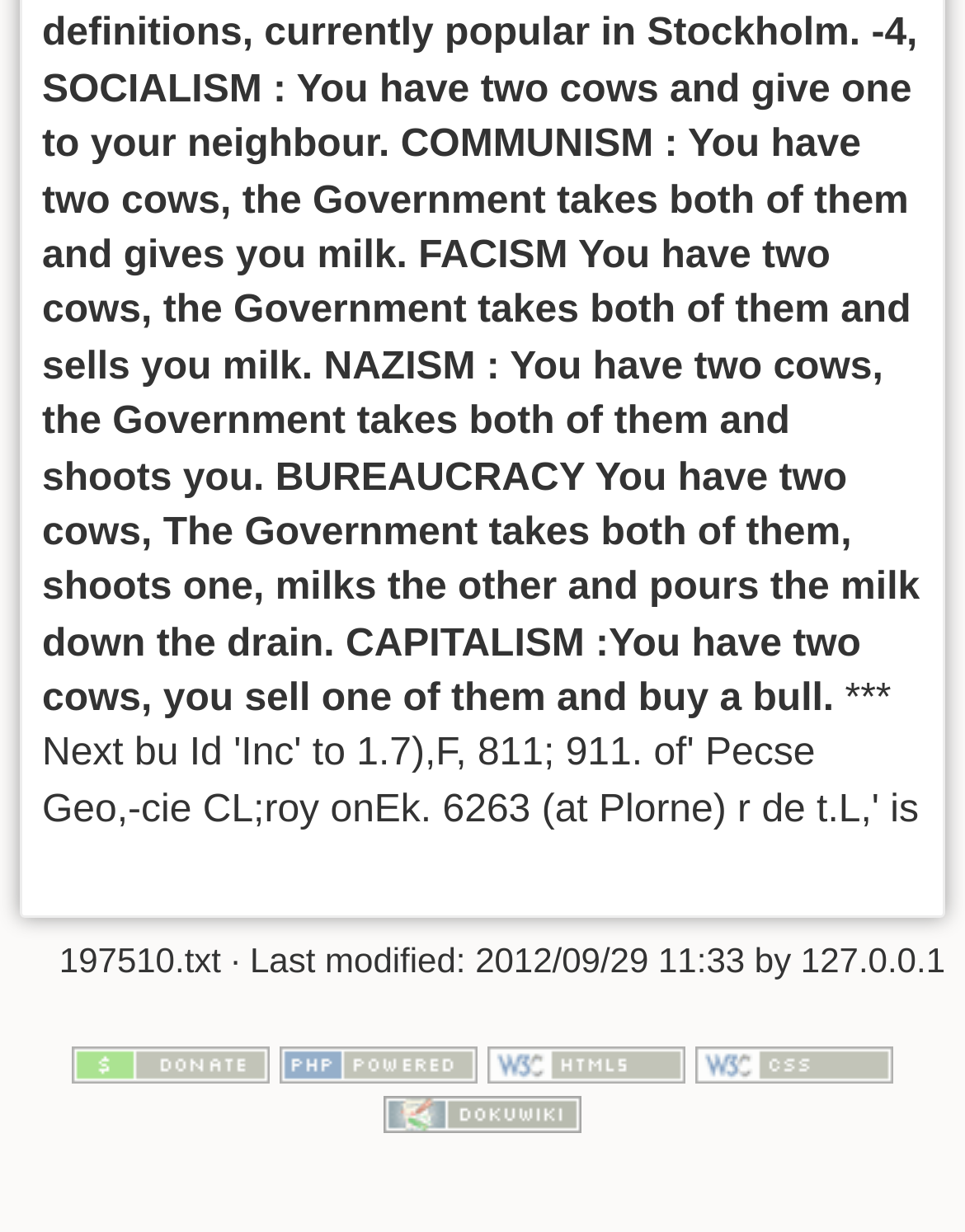Kindly respond to the following question with a single word or a brief phrase: 
What is the content info section located?

bottom